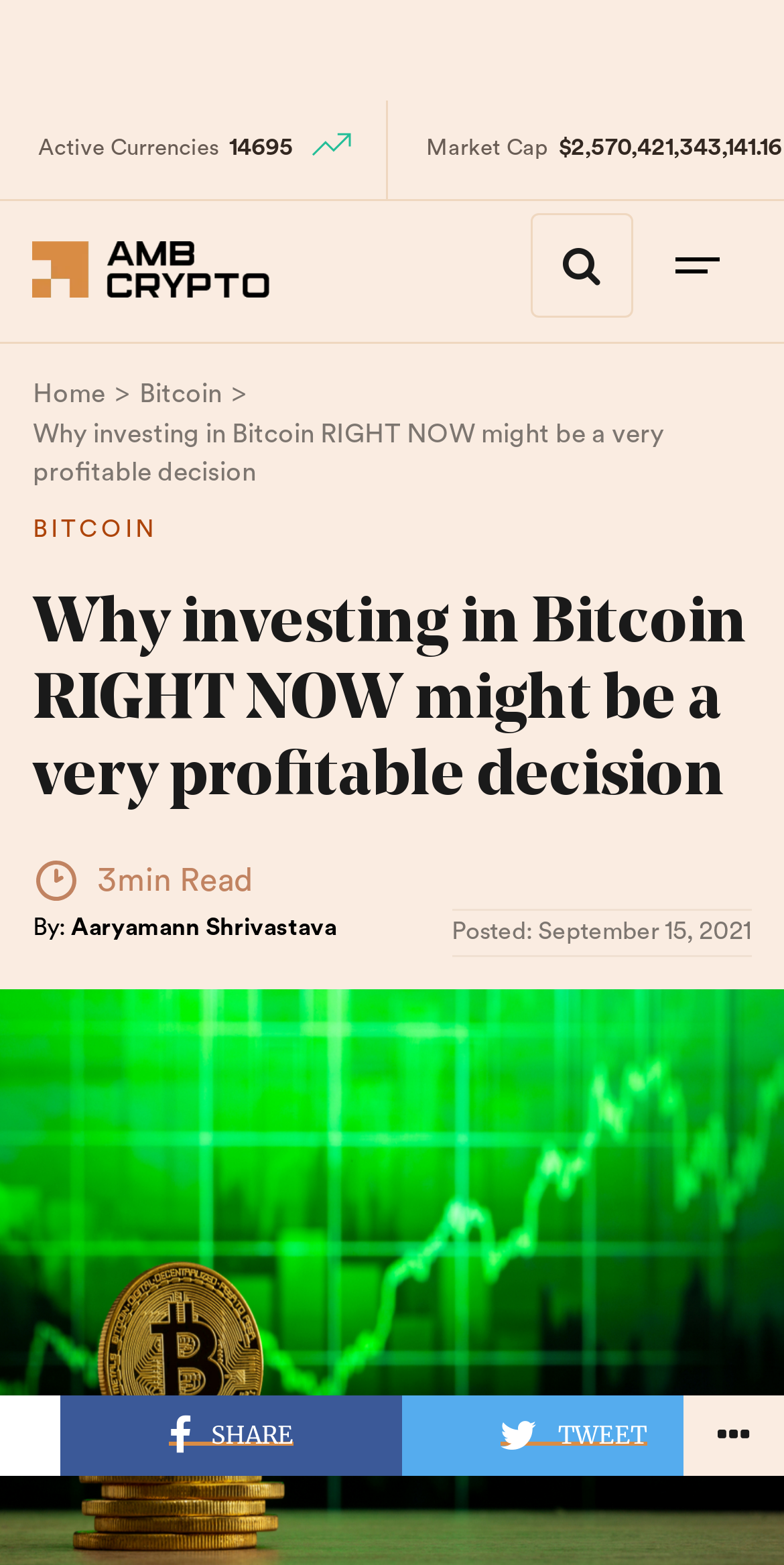Please identify the webpage's heading and generate its text content.

Why investing in Bitcoin RIGHT NOW might be a very profitable decision